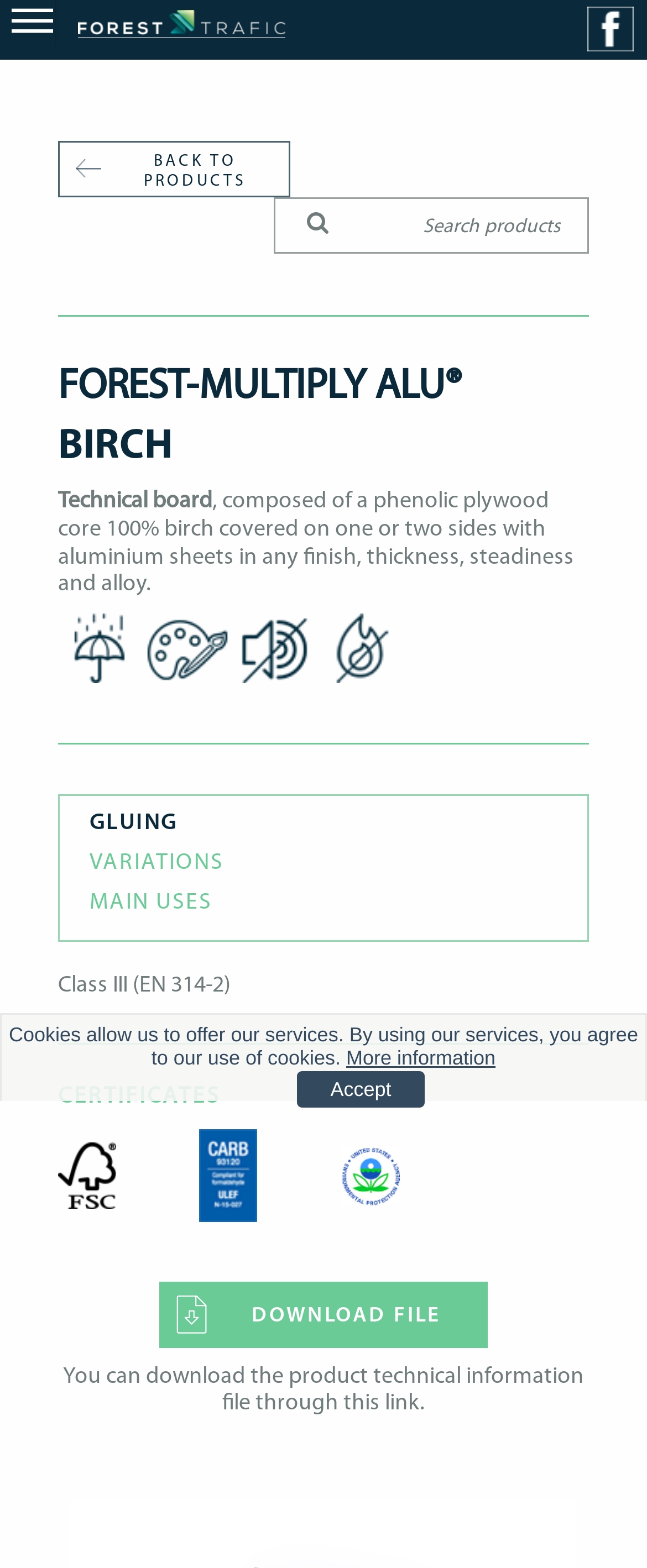Pinpoint the bounding box coordinates for the area that should be clicked to perform the following instruction: "learn about gluing".

[0.138, 0.481, 0.274, 0.497]